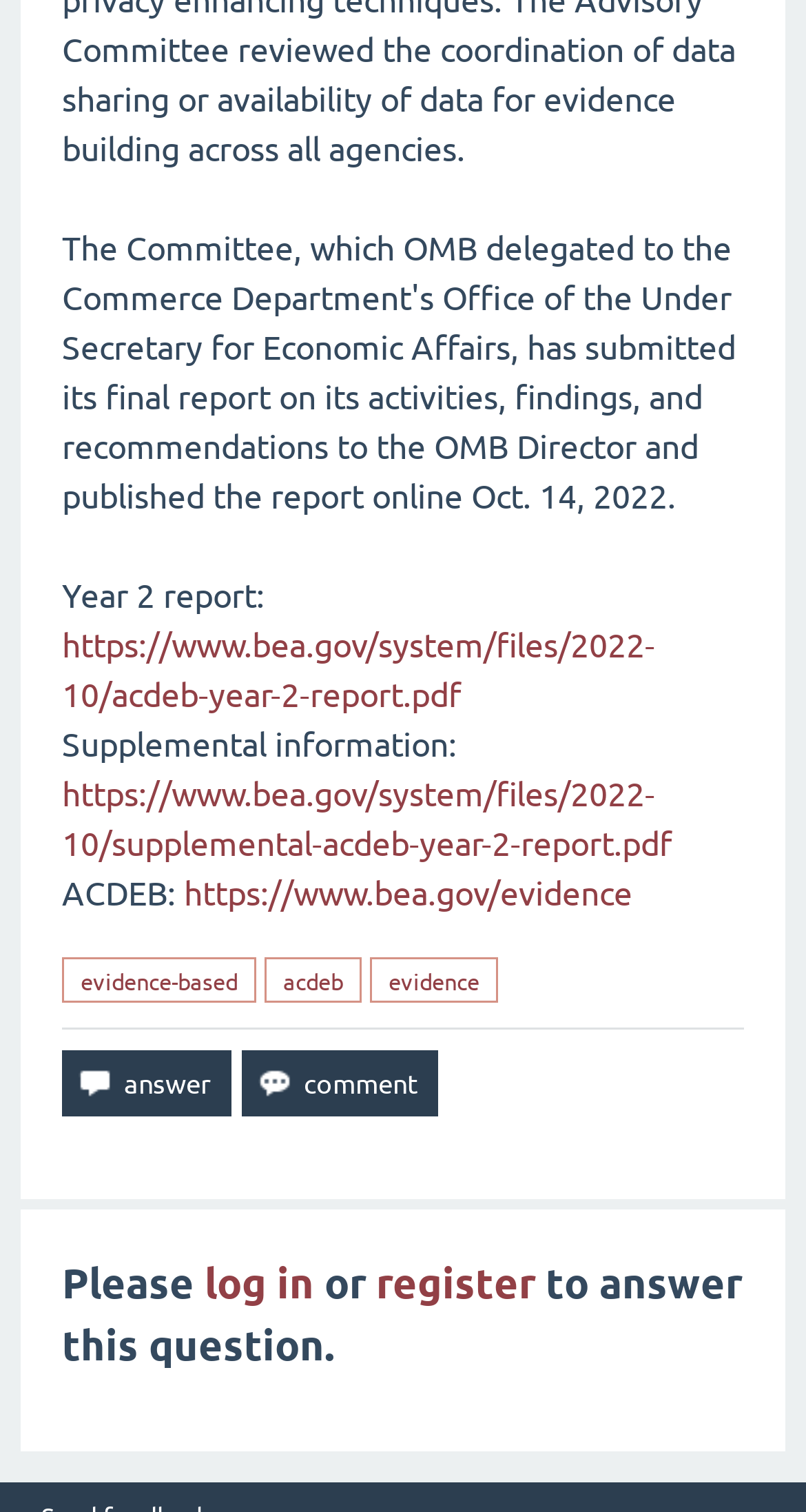Determine the bounding box coordinates of the section I need to click to execute the following instruction: "Download Year 2 report". Provide the coordinates as four float numbers between 0 and 1, i.e., [left, top, right, bottom].

[0.077, 0.411, 0.813, 0.472]